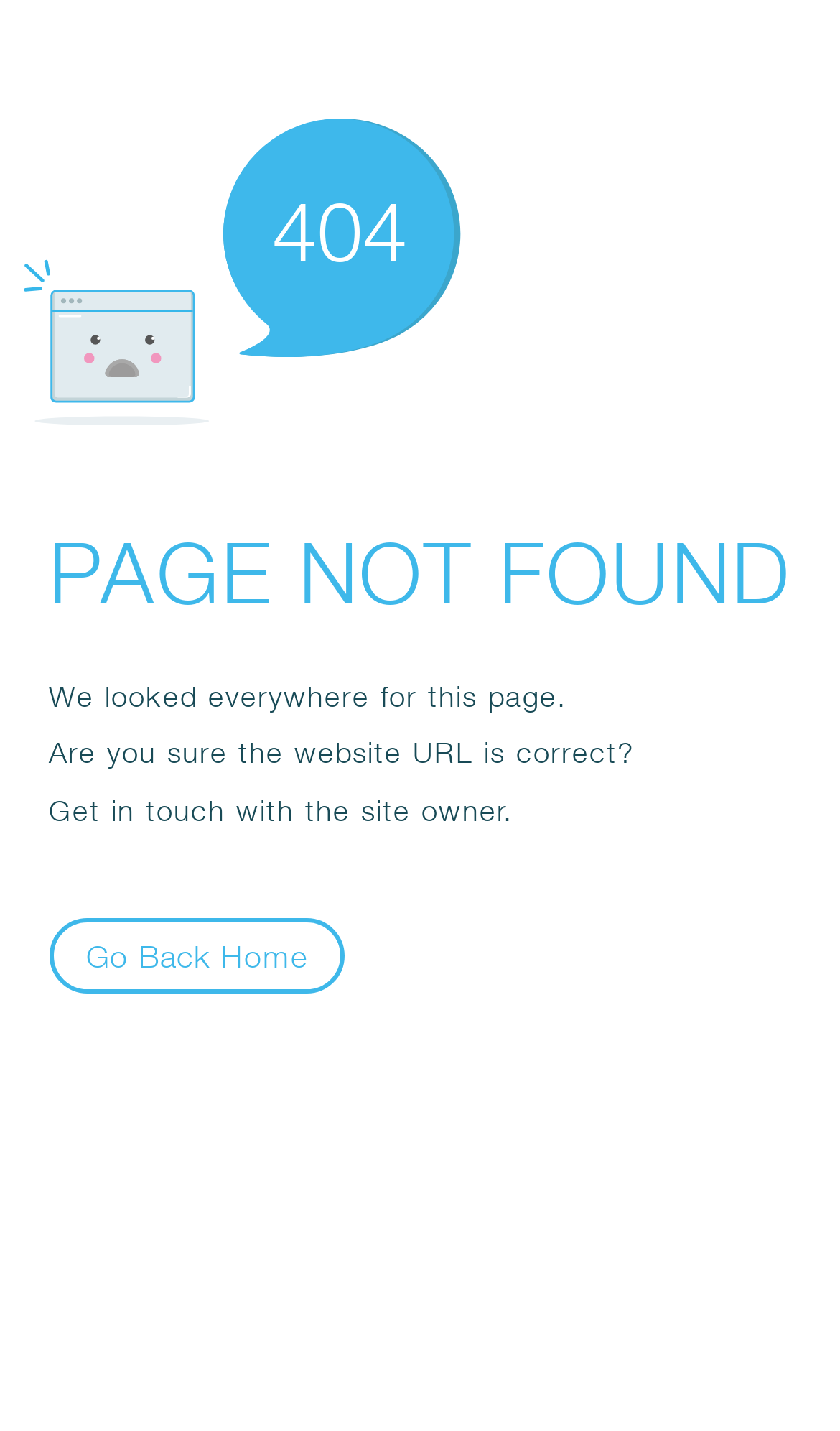Answer the question with a brief word or phrase:
What is the button text on the page?

Go Back Home